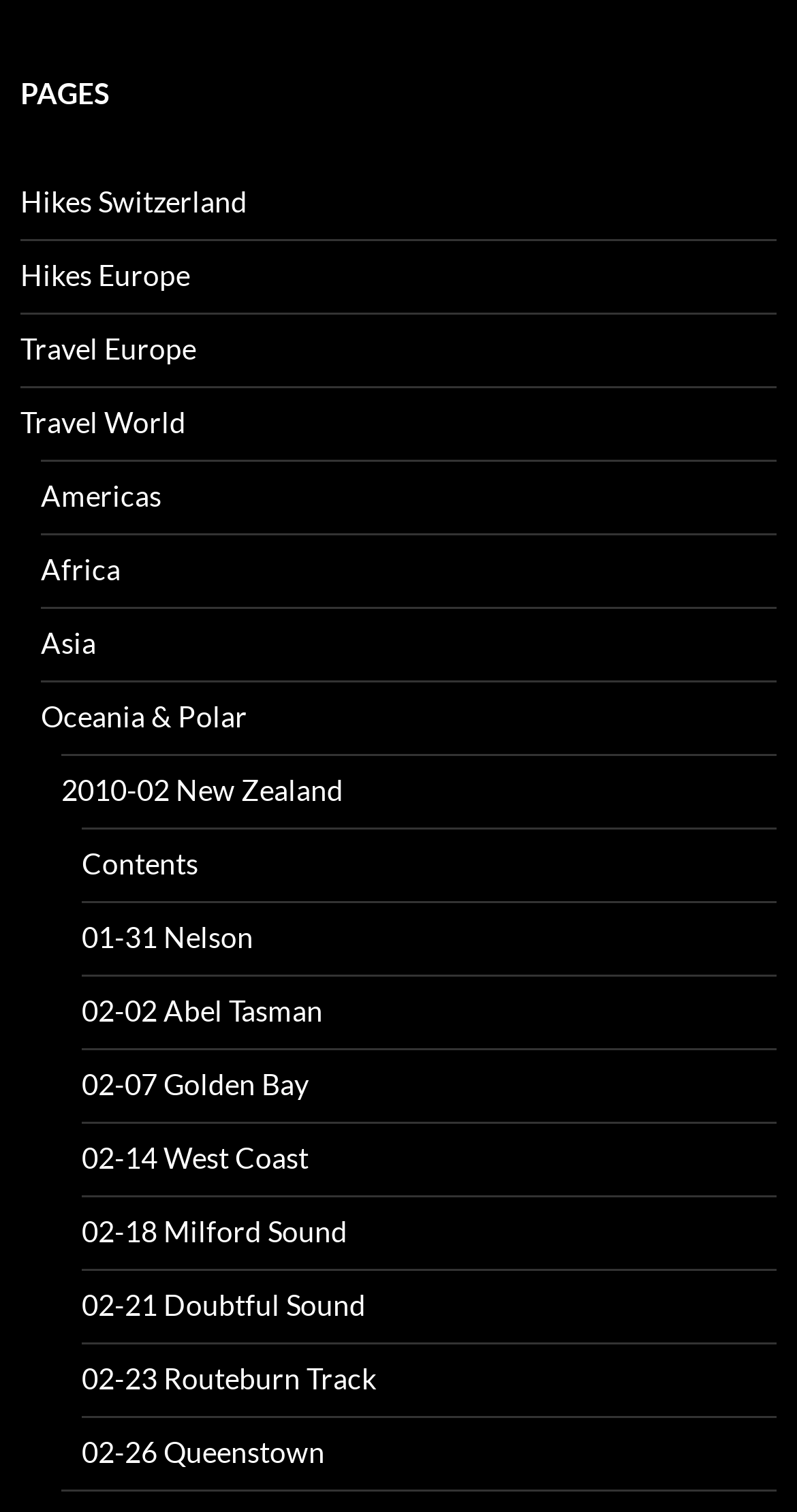How many links are under the 'PAGES' heading? Observe the screenshot and provide a one-word or short phrase answer.

12